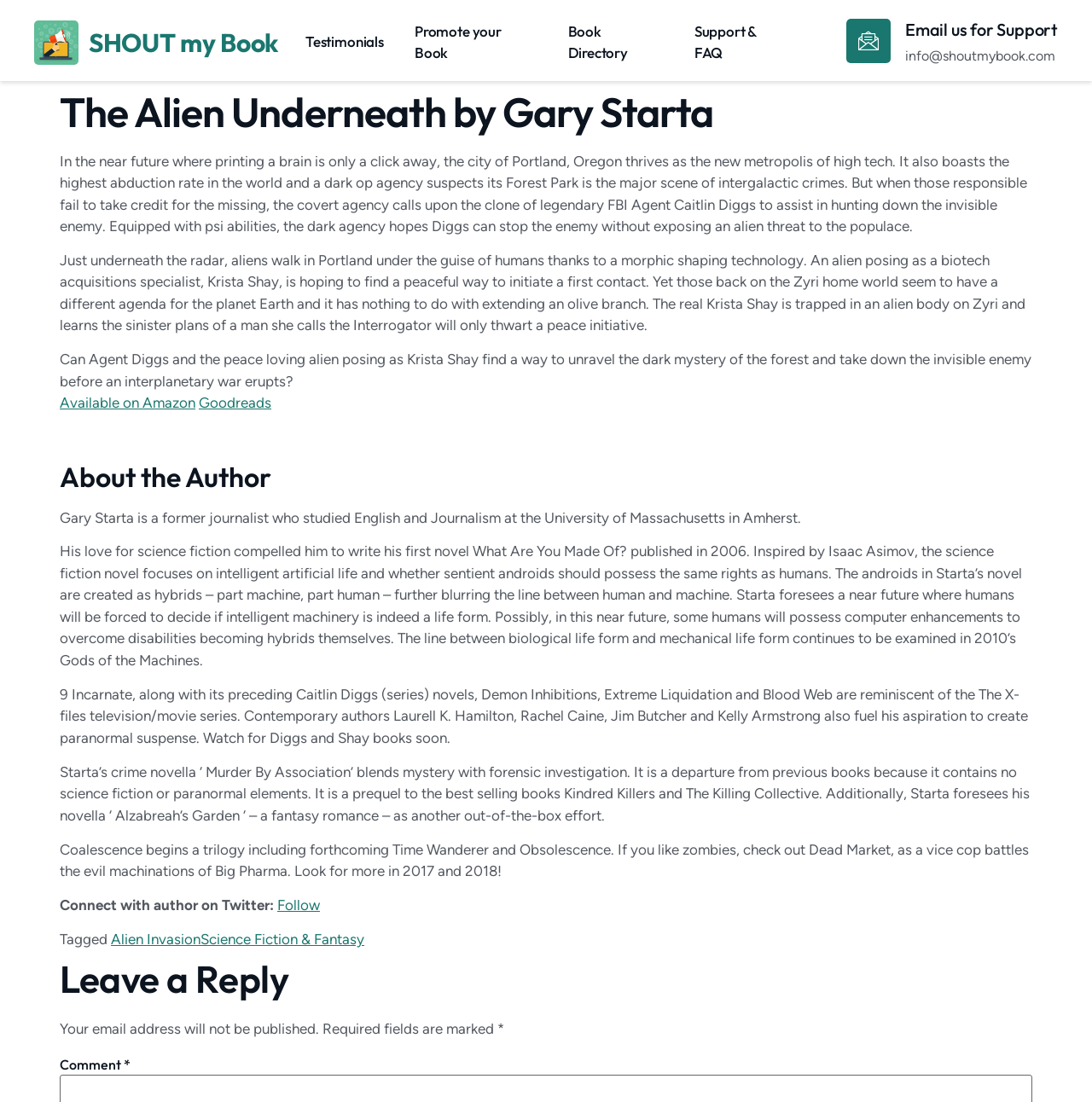Determine the bounding box coordinates of the clickable element to achieve the following action: 'Click on the 'Available on Amazon' link'. Provide the coordinates as four float values between 0 and 1, formatted as [left, top, right, bottom].

[0.055, 0.358, 0.179, 0.373]